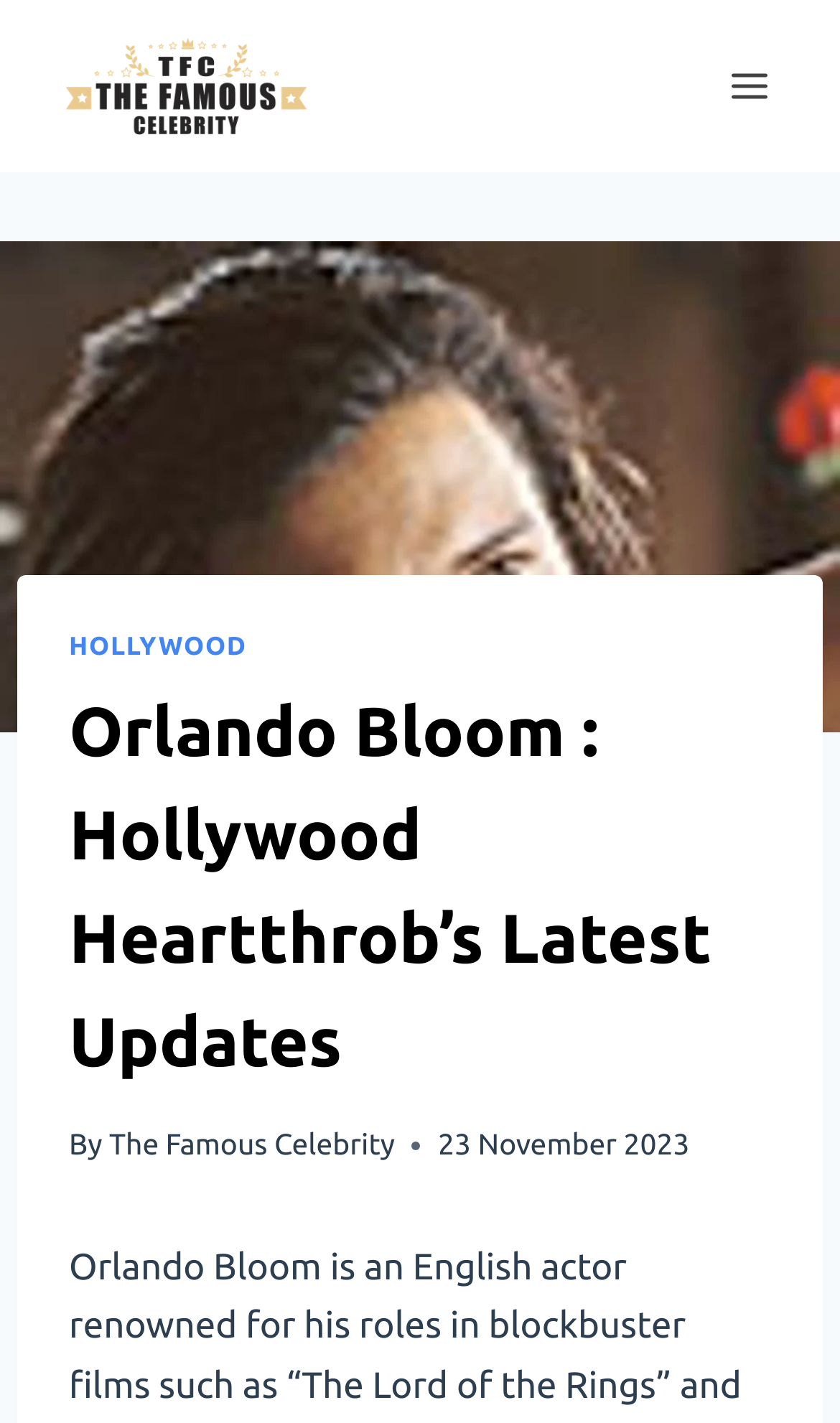What is the name of the website?
From the details in the image, answer the question comprehensively.

The name of the website can be found in the link element at the top of the webpage, which contains the text 'The Famous Celebrity'.